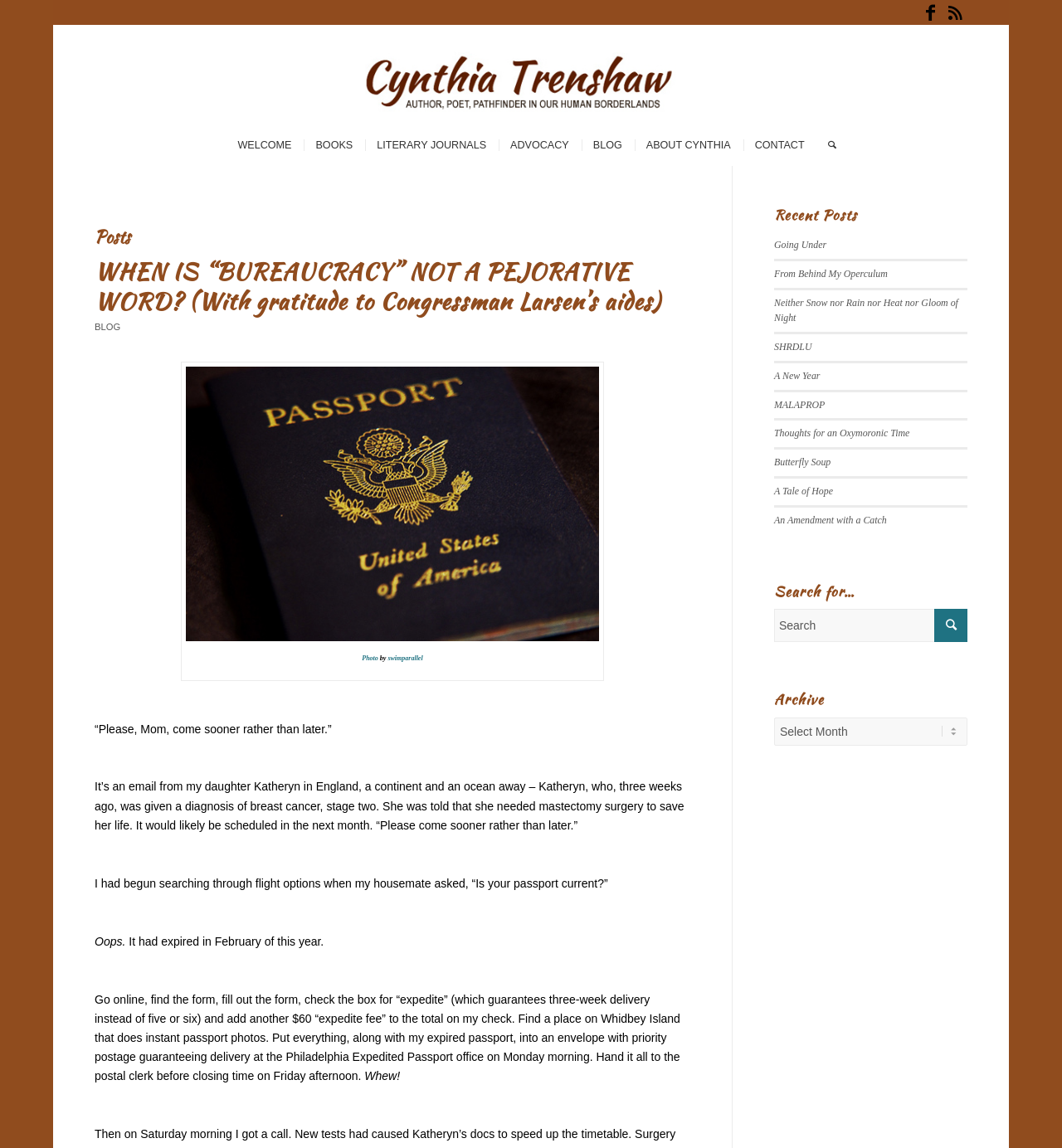Identify the bounding box of the UI component described as: "Going Under".

[0.729, 0.208, 0.778, 0.219]